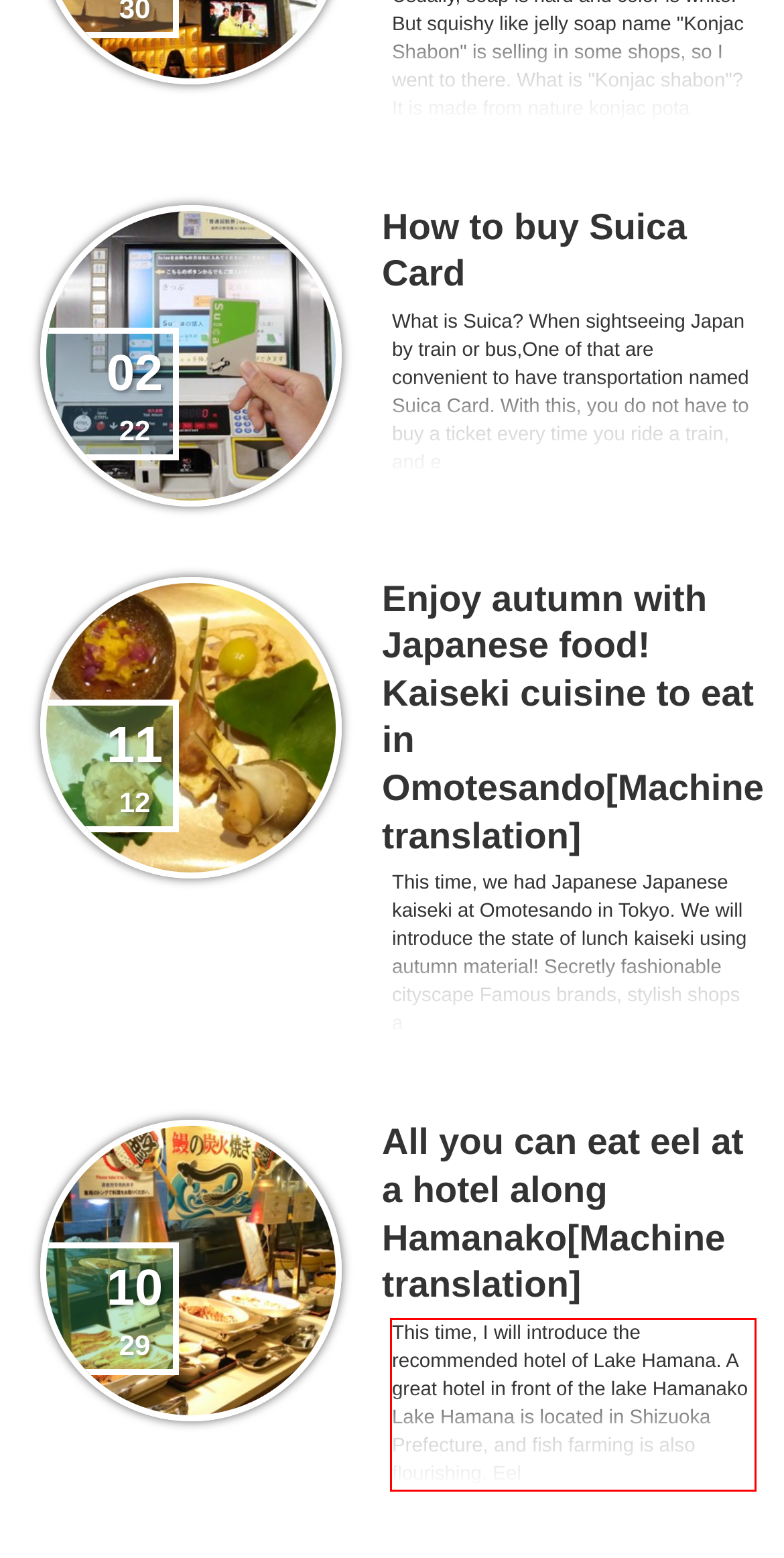Using the provided webpage screenshot, identify and read the text within the red rectangle bounding box.

This time, I will introduce the recommended hotel of Lake Hamana. A great hotel in front of the lake Hamanako Lake Hamana is located in Shizuoka Prefecture, and fish farming is also flourishing. Eel